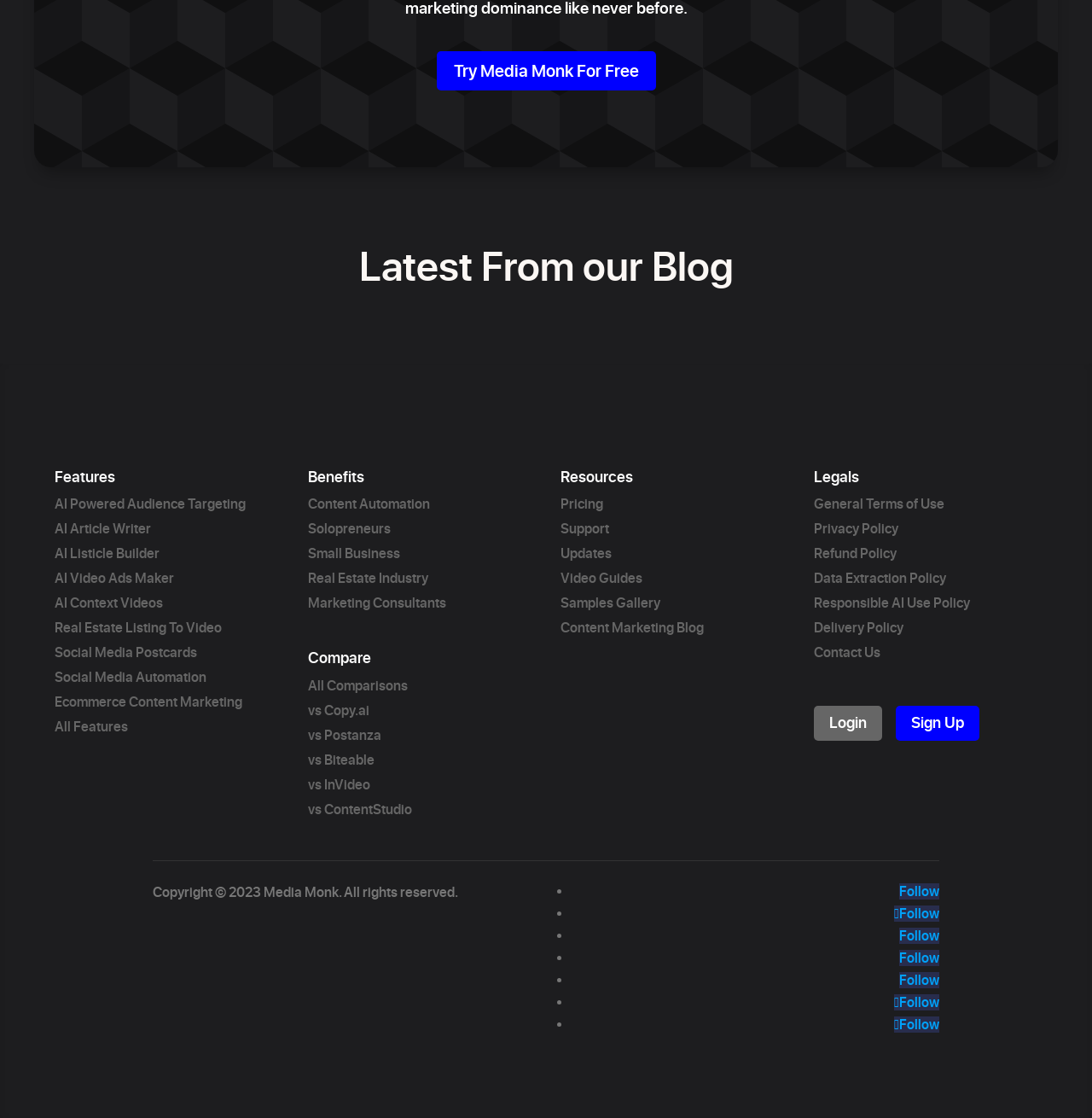Can you look at the image and give a comprehensive answer to the question:
What is the copyright year listed at the bottom of the webpage?

The webpage lists a copyright notice at the bottom, which states 'Copyright © 2023 Media Monk. All rights reserved.' This suggests that the webpage is copyrighted by Media Monk and the copyright year is 2023.